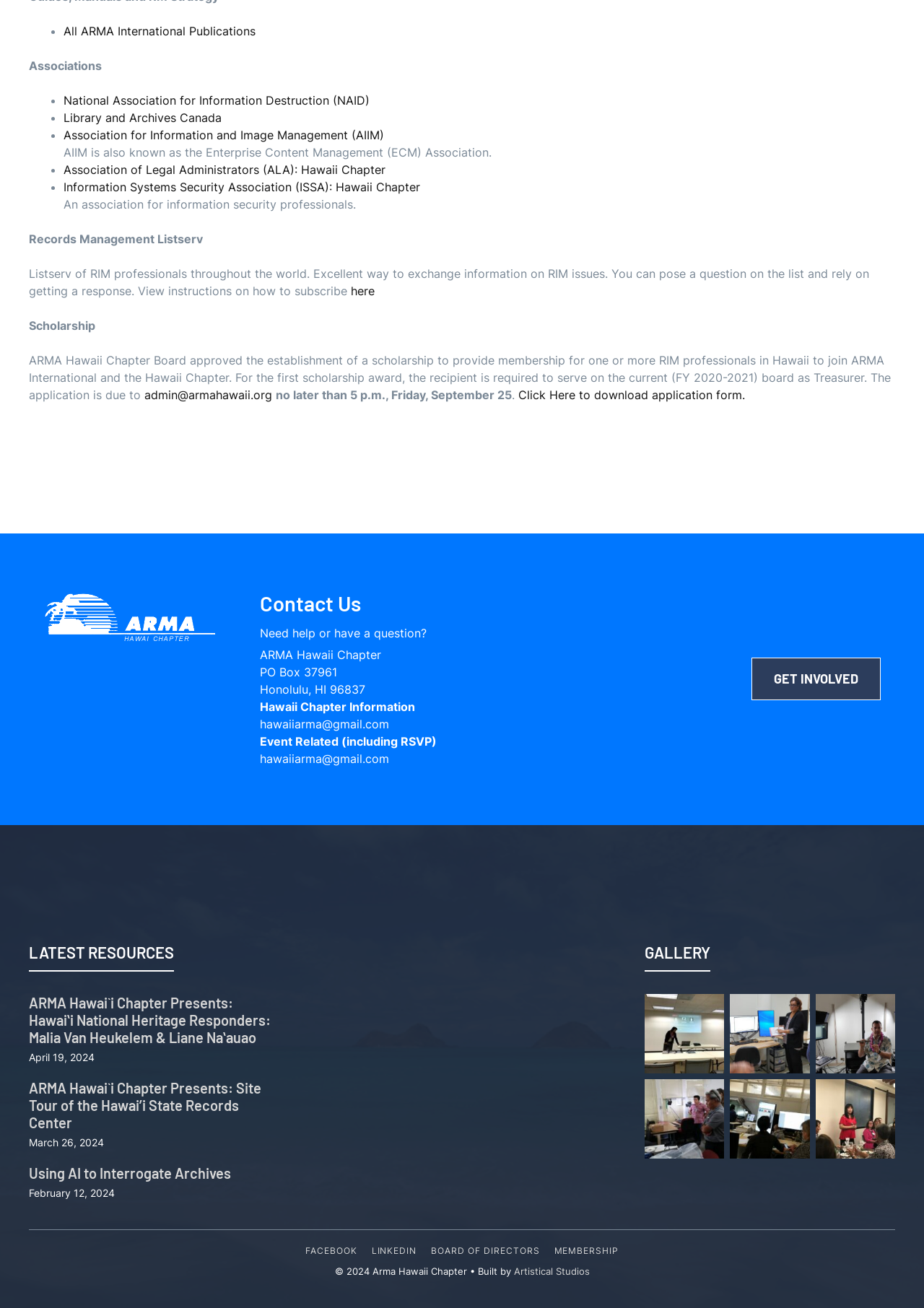Identify the bounding box for the UI element described as: "hawaiiarma@gmail.com". Ensure the coordinates are four float numbers between 0 and 1, formatted as [left, top, right, bottom].

[0.281, 0.575, 0.421, 0.586]